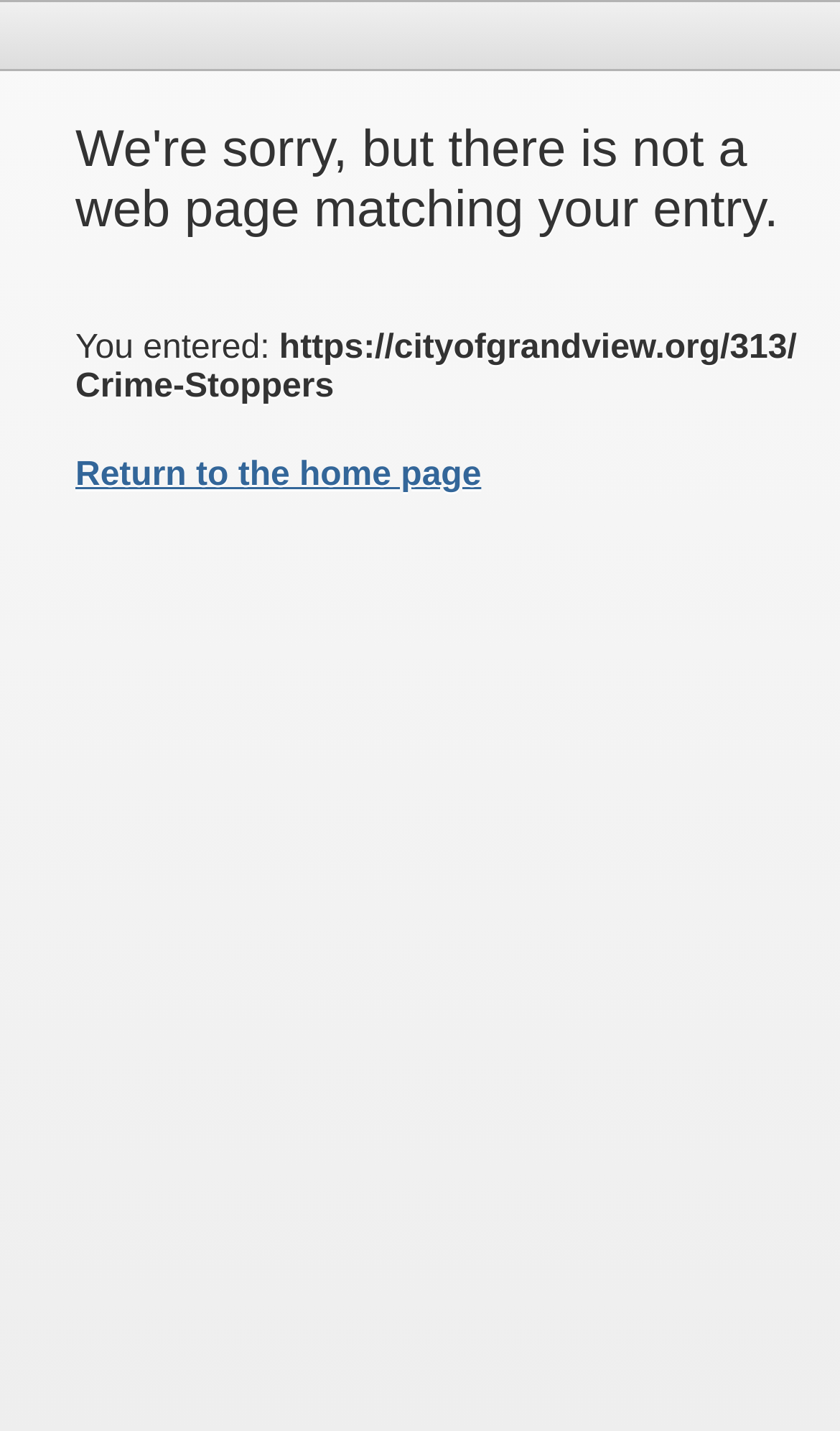Generate a comprehensive description of the contents of the webpage.

This webpage appears to be a custom 404 error page. At the top, there is a search bar with various options, including "Go", "Home", "Government", "Departments", "Residents", "Development", "How Do I...", and "My Apps", as well as a mention of the "2022-23 Proposed Budget". 

Below the search bar, there is a main section that takes up most of the page. Within this section, there is a table that spans almost the entire width of the page. The table contains a message indicating that the item being searched for is no longer available. 

The message is divided into three rows. The first row displays the error message "We're sorry, but there is not a web page matching your entry." The second row shows the URL that was entered, which is "https://cityofgrandview.org/313/Crime-Stoppers". The third row provides a link to return to the home page, labeled as "Return to the home page". 

At the very top of the page, there is a small, static text element that appears to be a placeholder for Zendesk support.